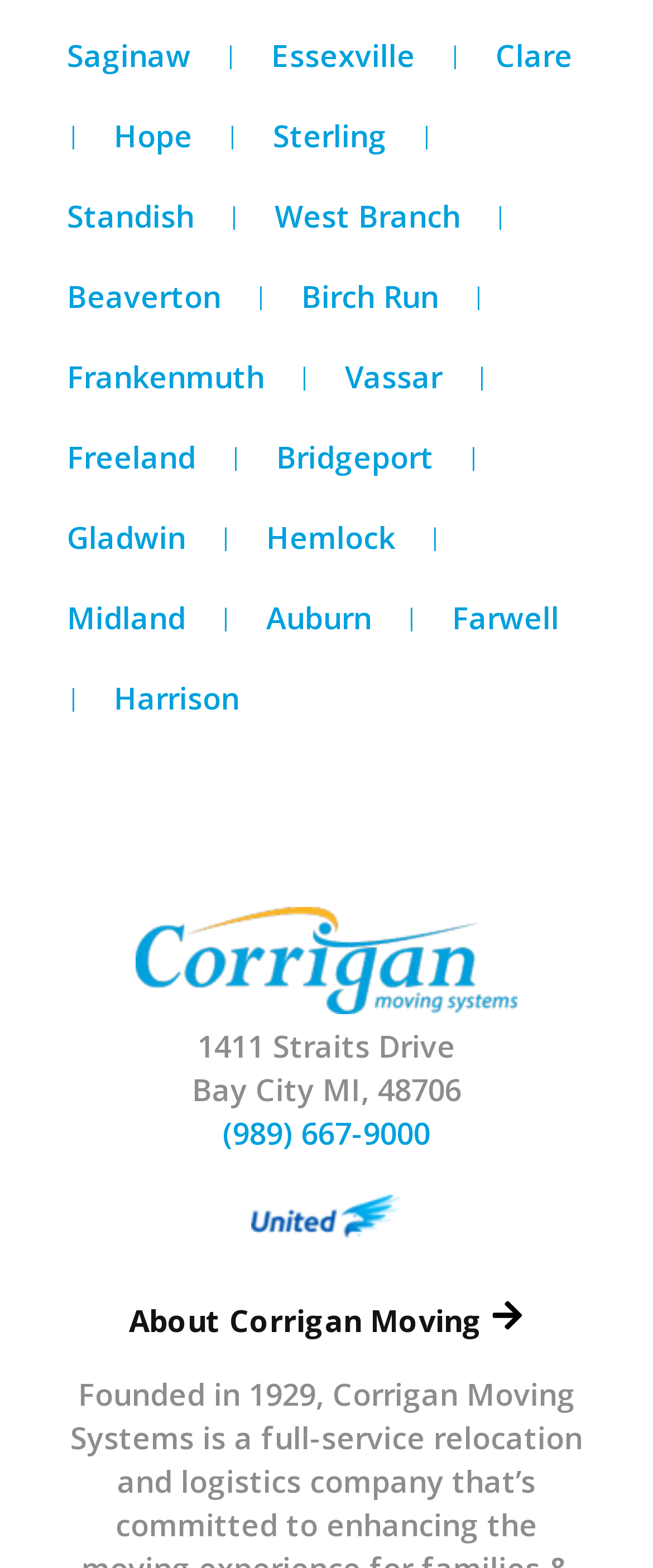Extract the bounding box coordinates for the UI element described as: "Birch Run".

[0.462, 0.176, 0.672, 0.201]